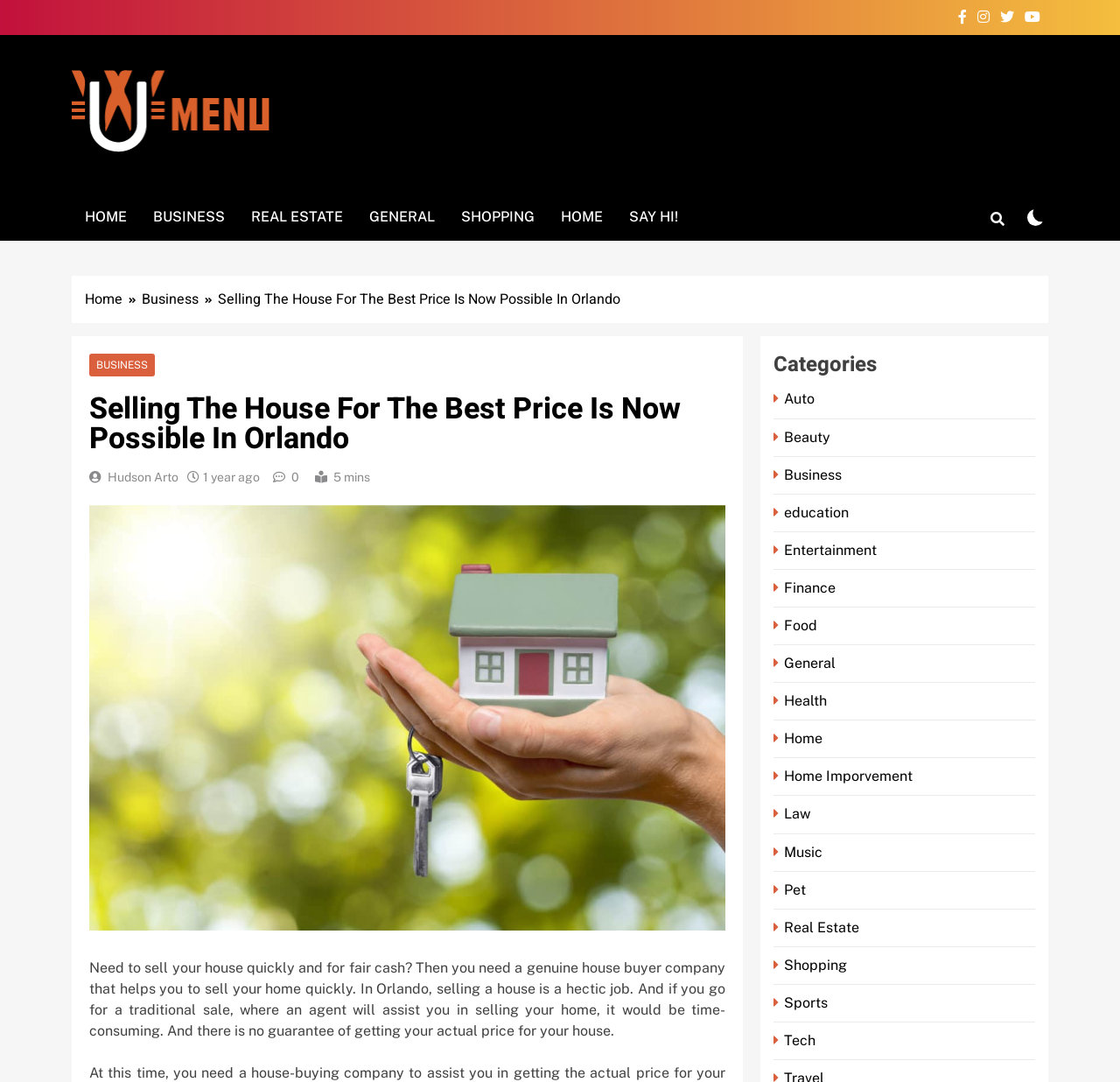What is the main topic of this webpage?
Give a detailed explanation using the information visible in the image.

Based on the webpage content, especially the heading 'Selling The House For The Best Price Is Now Possible In Orlando' and the text 'Need to sell your house quickly and for fair cash?', it is clear that the main topic of this webpage is selling a house.